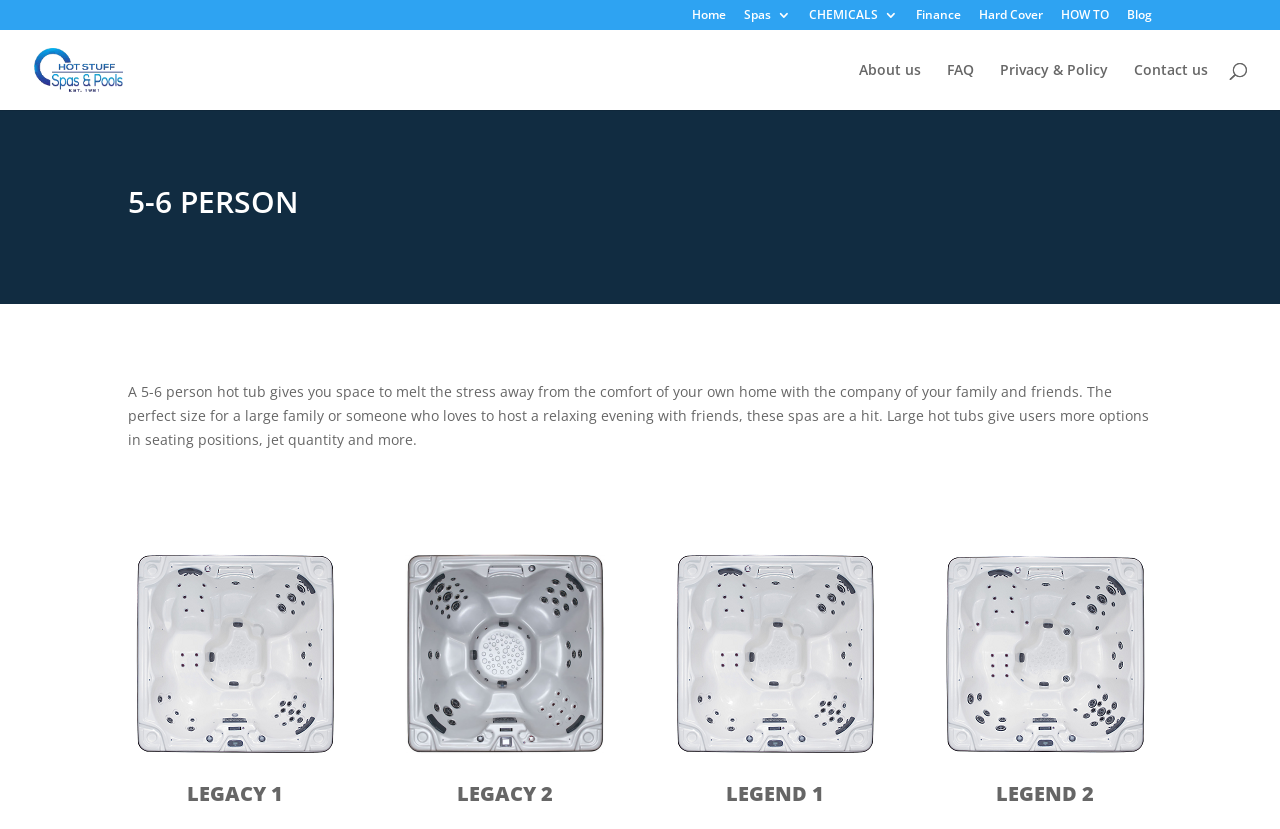Please answer the following question using a single word or phrase: How many images are on the webpage?

5